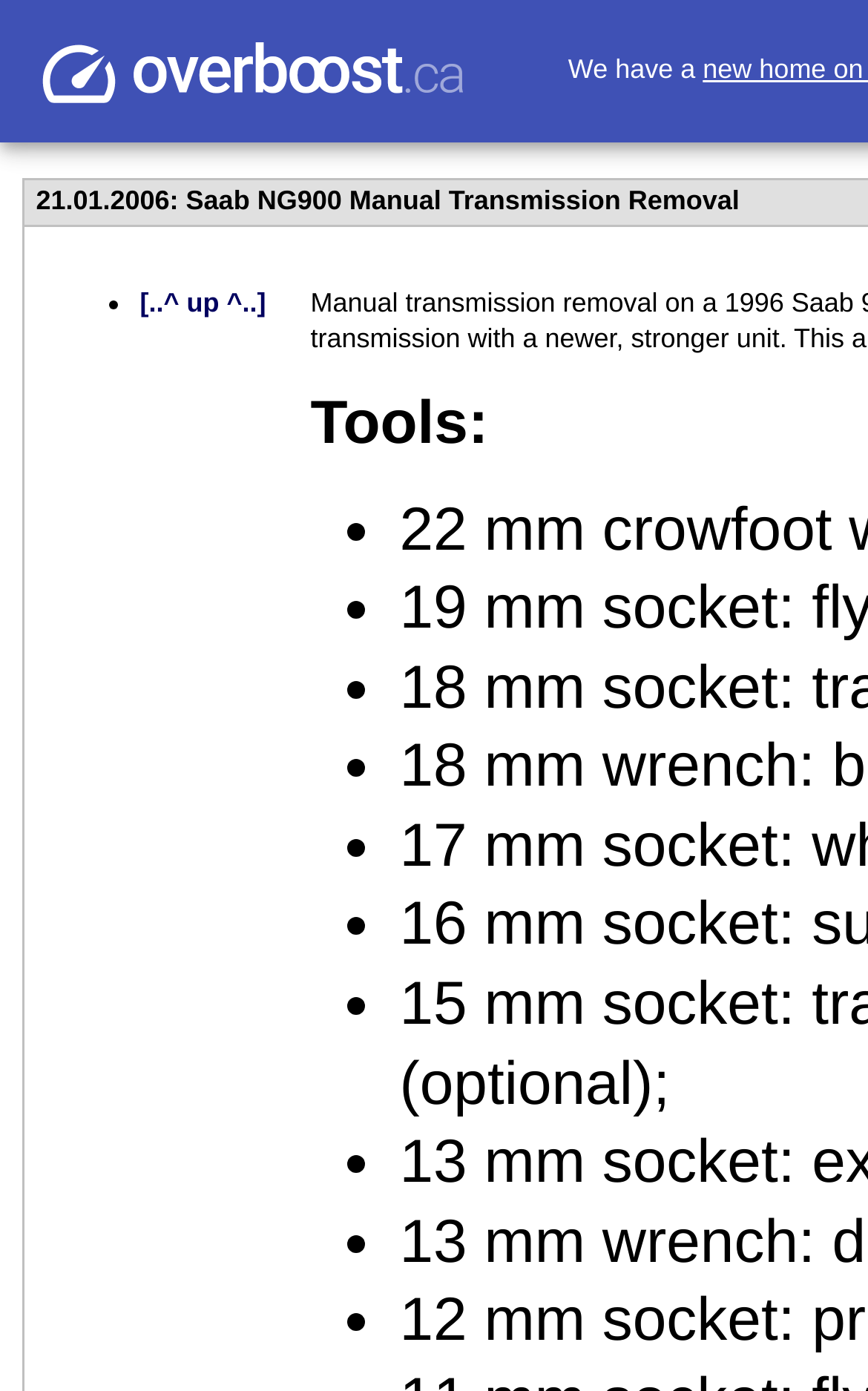From the details in the image, provide a thorough response to the question: What is the main topic of this webpage?

Based on the webpage content, it appears to be a tutorial or guide on how to remove the manual transmission of a Saab NG900, which is a specific car model.